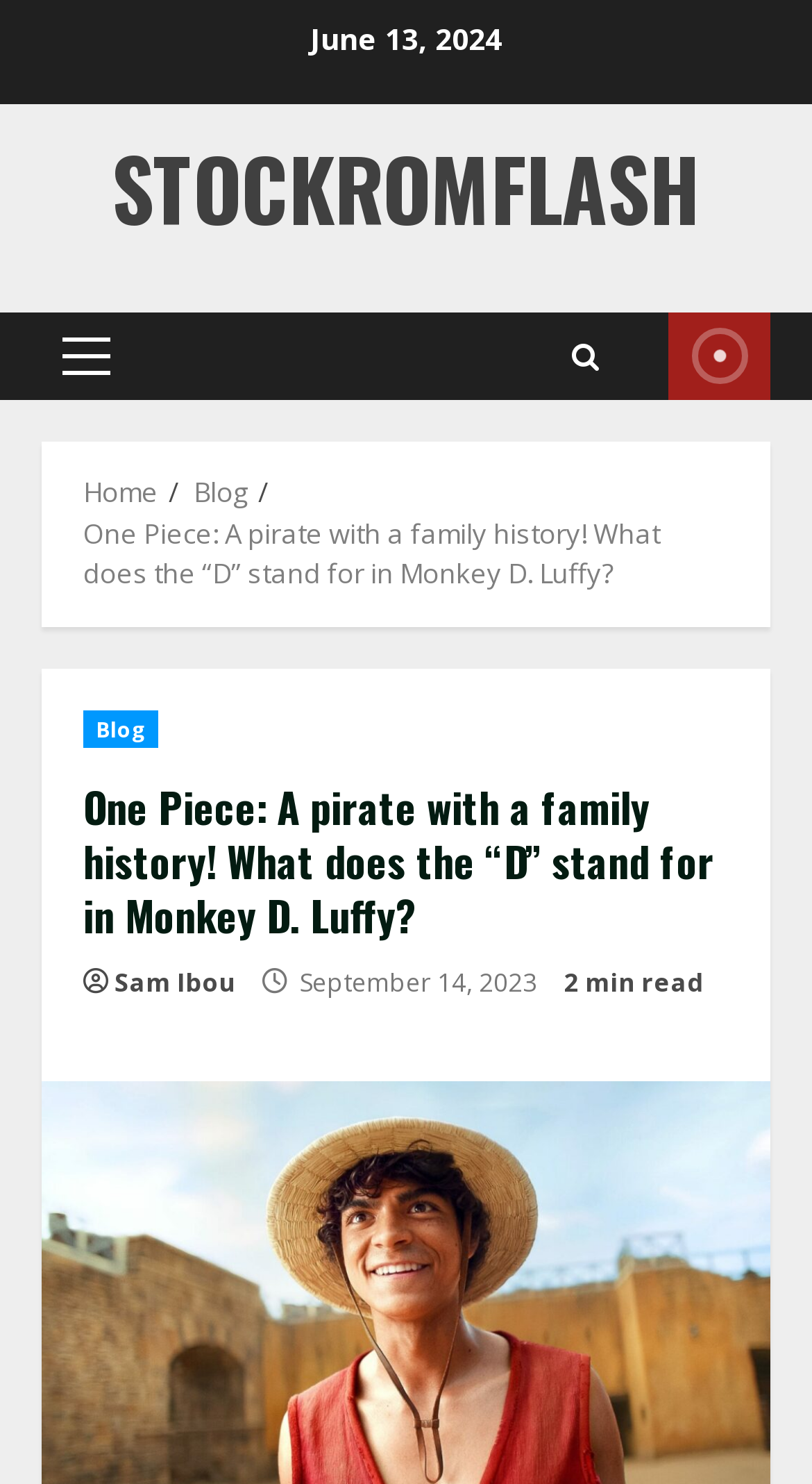Please find the bounding box coordinates of the section that needs to be clicked to achieve this instruction: "Go to Home".

[0.103, 0.319, 0.195, 0.344]